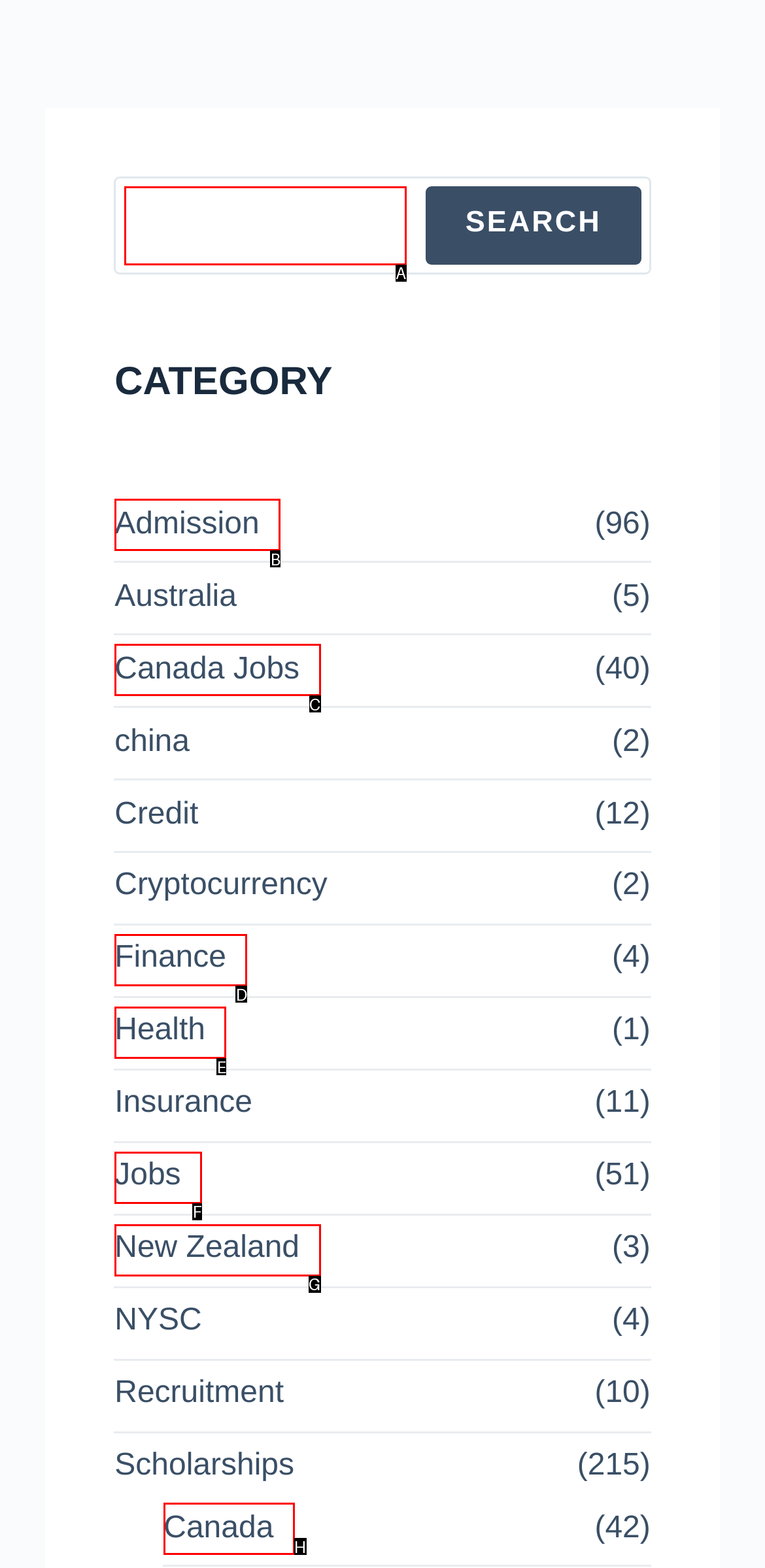From the given options, tell me which letter should be clicked to complete this task: Search for something
Answer with the letter only.

A